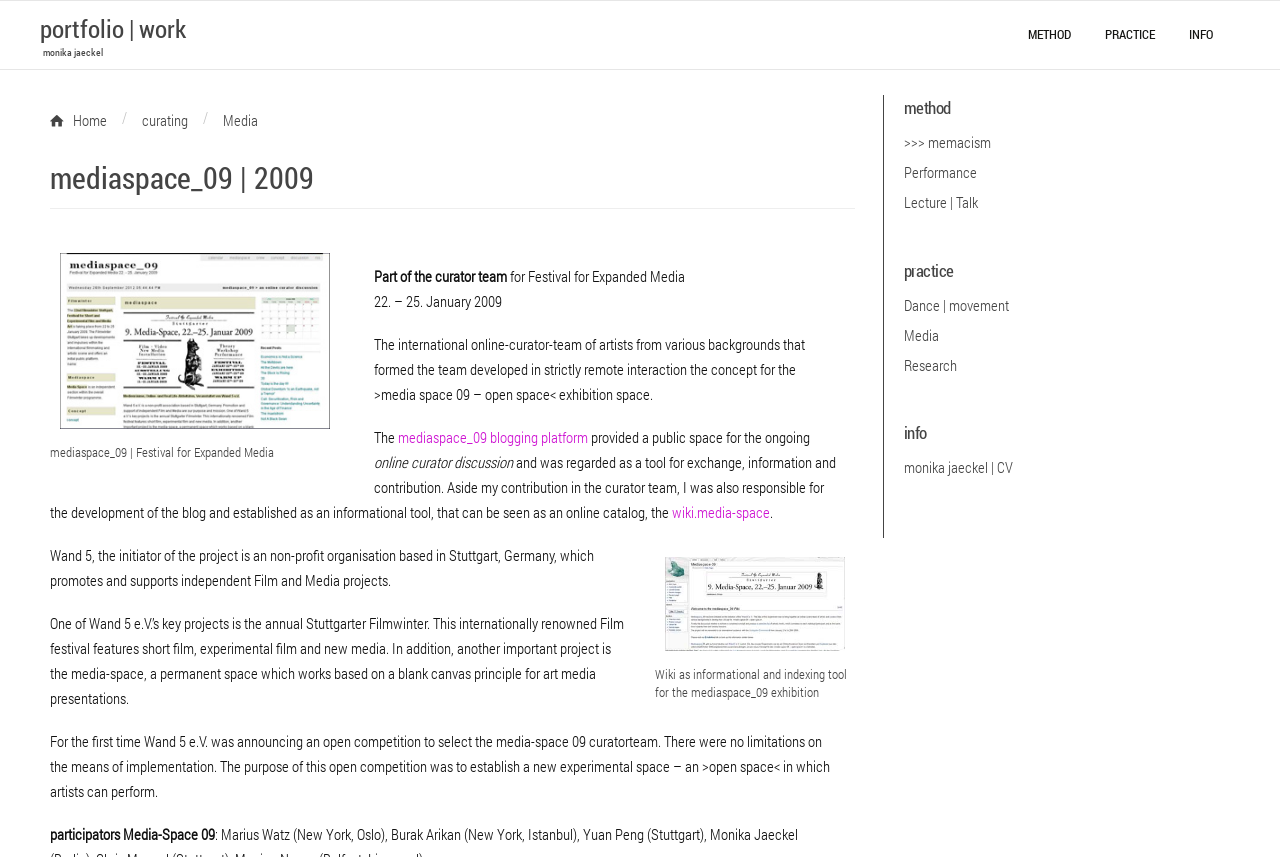Articulate a detailed summary of the webpage's content and design.

This webpage appears to be a portfolio or personal website of Monika Jaeckel, an artist or curator. At the top left, there is a link to the portfolio section, followed by the artist's name "monika jaeckel" in a static text element. On the top right, there are several links to different sections of the website, including "METHOD", "PERFORMANCE", "LECTURE | TEXT", "PRACTICE", and "INFO".

Below the top navigation, there is a heading element with the title "mediaspace_09 | 2009", which is likely the title of a project or exhibition. This is followed by a figure element containing an image with a caption "mediaspace_09 | Festival for Expanded Media". The image is positioned on the left side of the page, with the caption below it.

To the right of the image, there is a block of text describing the project, including the dates "22. – 25. January 2009" and a brief summary of the curator team's work. There is also a link to a blogging platform and a wiki page related to the project.

Further down the page, there are two more figure elements, each containing an image with a caption. The first image is related to the blogging platform, and the second image is related to the wiki page. The captions provide more information about the purpose and content of these online tools.

The rest of the page is divided into several sections, each with its own heading element. These sections include "method", "practice", and "info", and each contains links to related pages or projects. The "info" section appears to include a link to the artist's CV.

Overall, this webpage provides an overview of Monika Jaeckel's work and projects, with a focus on the mediaspace_09 project and its related online platforms.